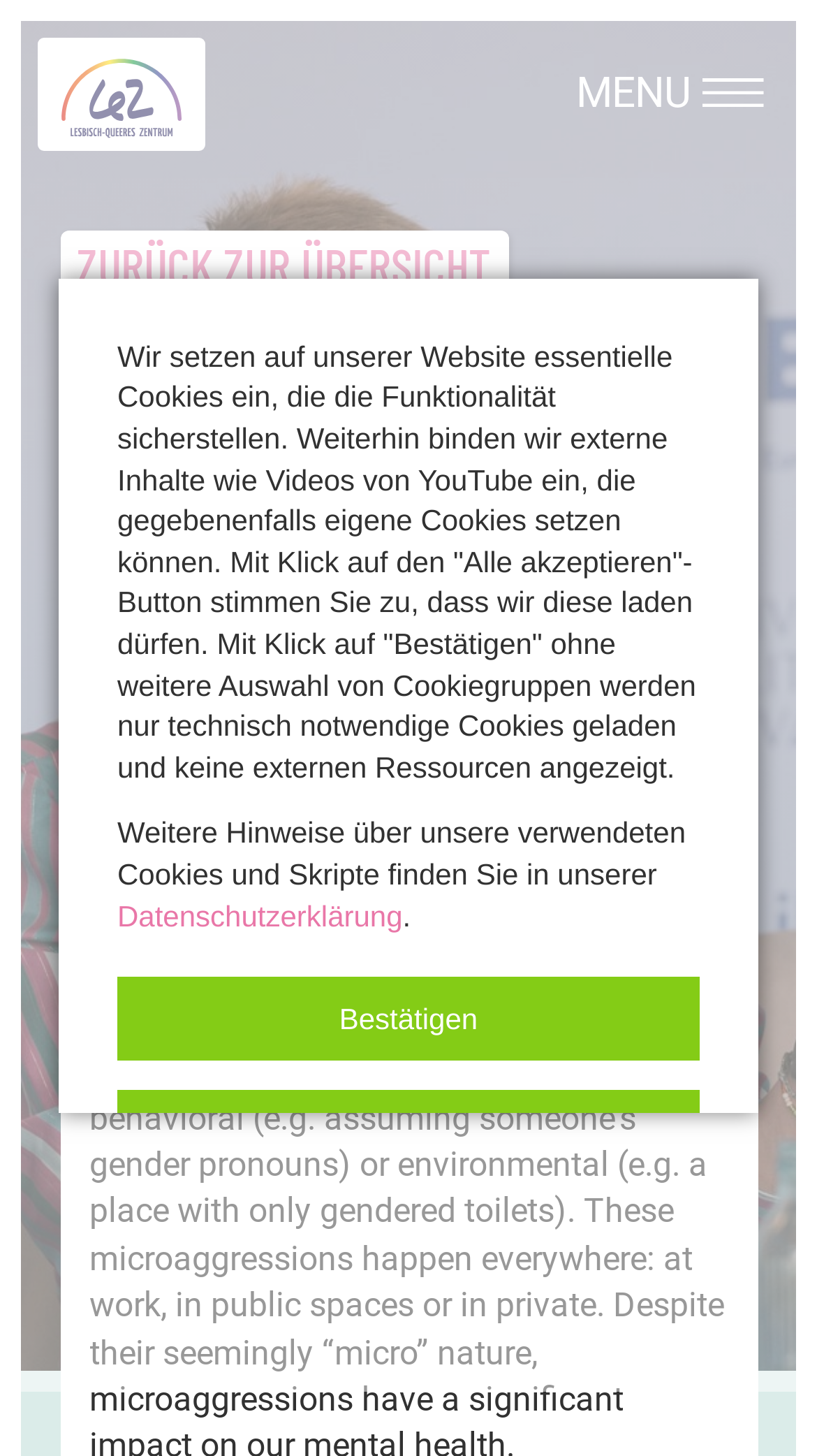What is the theme of the workshop?
Please give a detailed and thorough answer to the question, covering all relevant points.

I found the answer by looking at the heading element with the text 'WORKSHOP ZUM THEMA MIKROAGGRESSIONEN (BEI LETRA)' which indicates the theme of the workshop.